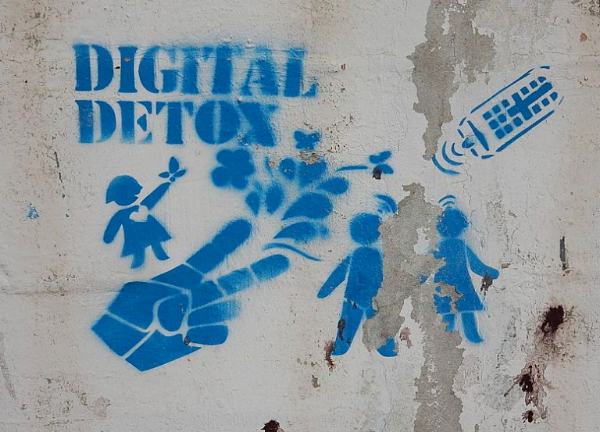Detail every aspect of the image in your description.

The image features a striking blue stencil artwork on a textured wall, prominently displaying the words "DIGITAL DETOX." Below the text, a hand is depicted reaching out to deliver vibrant flowers and butterflies, symbolizing renewal and a connection with nature. To the side, two simplified figures are shown, embodying a sense of togetherness and serenity as they engage with each other, highlighting the importance of human interaction away from screens. Additionally, a smartphone icon, represented in a simplistic and stylized manner, suggests the digital distractions that often overwhelm our lives. This artwork encapsulates the essence of taking a step back from technology to embrace a healthier, more balanced lifestyle, aligning well with the theme of the article, "10 Innovative Ways to Digital Detox."